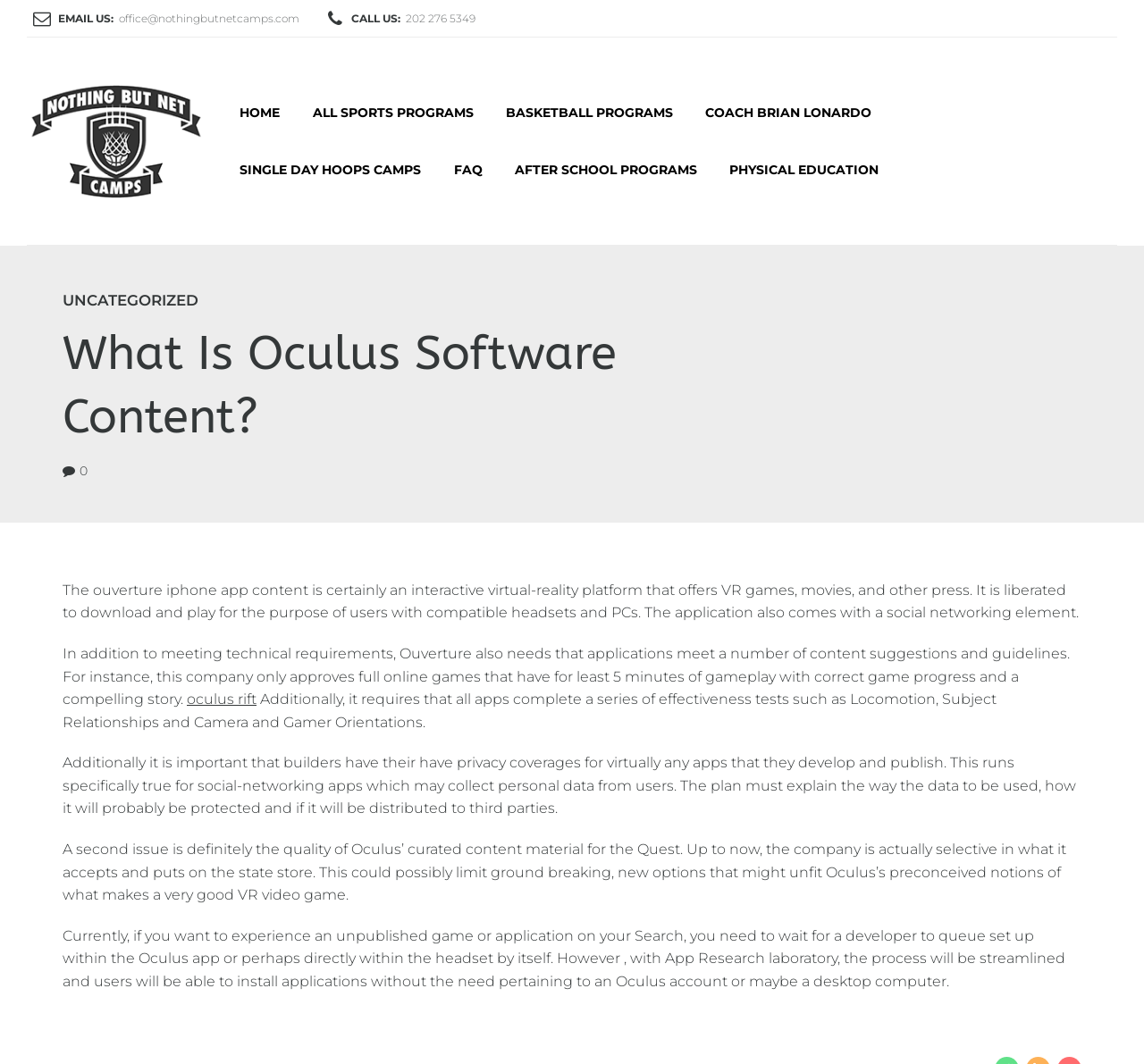Locate the coordinates of the bounding box for the clickable region that fulfills this instruction: "Click the 'What Is Oculus Software Content?' heading".

[0.055, 0.304, 0.655, 0.423]